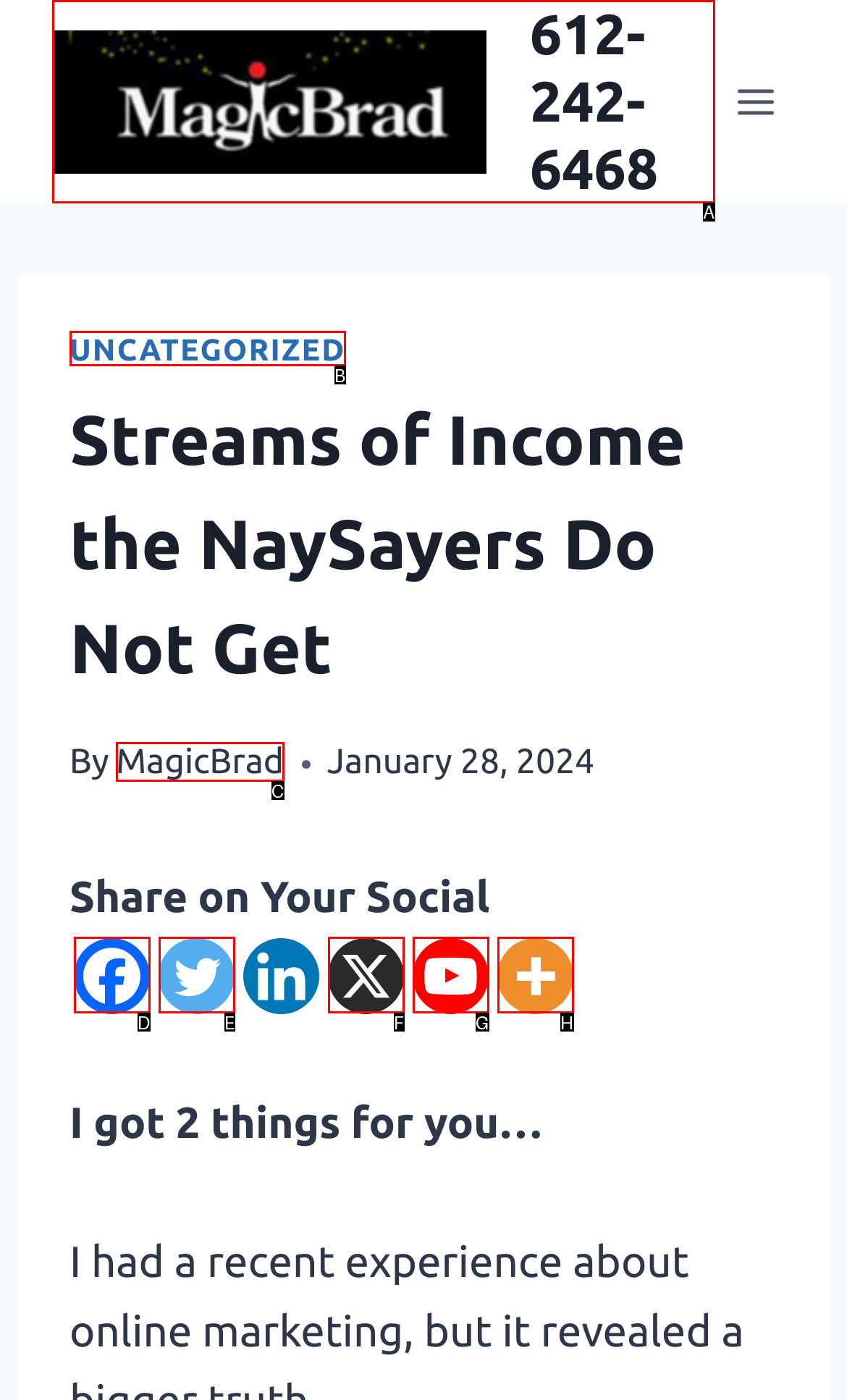Show which HTML element I need to click to perform this task: Click the phone number link Answer with the letter of the correct choice.

A